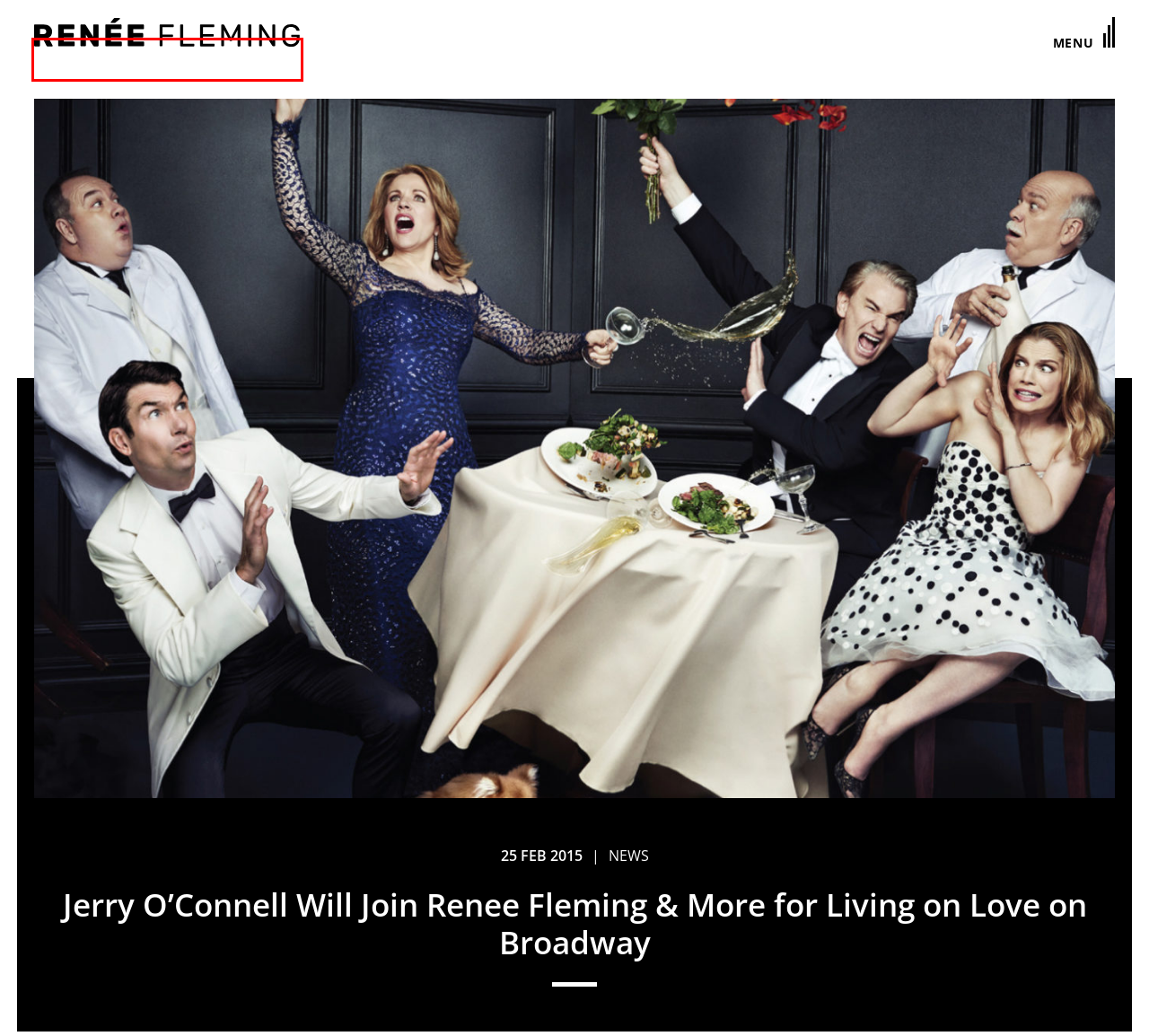Review the screenshot of a webpage which includes a red bounding box around an element. Select the description that best fits the new webpage once the element in the bounding box is clicked. Here are the candidates:
A. Artistry «  Renée Fleming
B. Privacy & Cookie Policy «  Renée Fleming
C. Schedule «  Renée Fleming
D. News & Press «  Renée Fleming
E. Home «  Renée Fleming
F. CD « Types «  Renée Fleming
G. Videos «  Renée Fleming
H. Leadership «  Renée Fleming

E